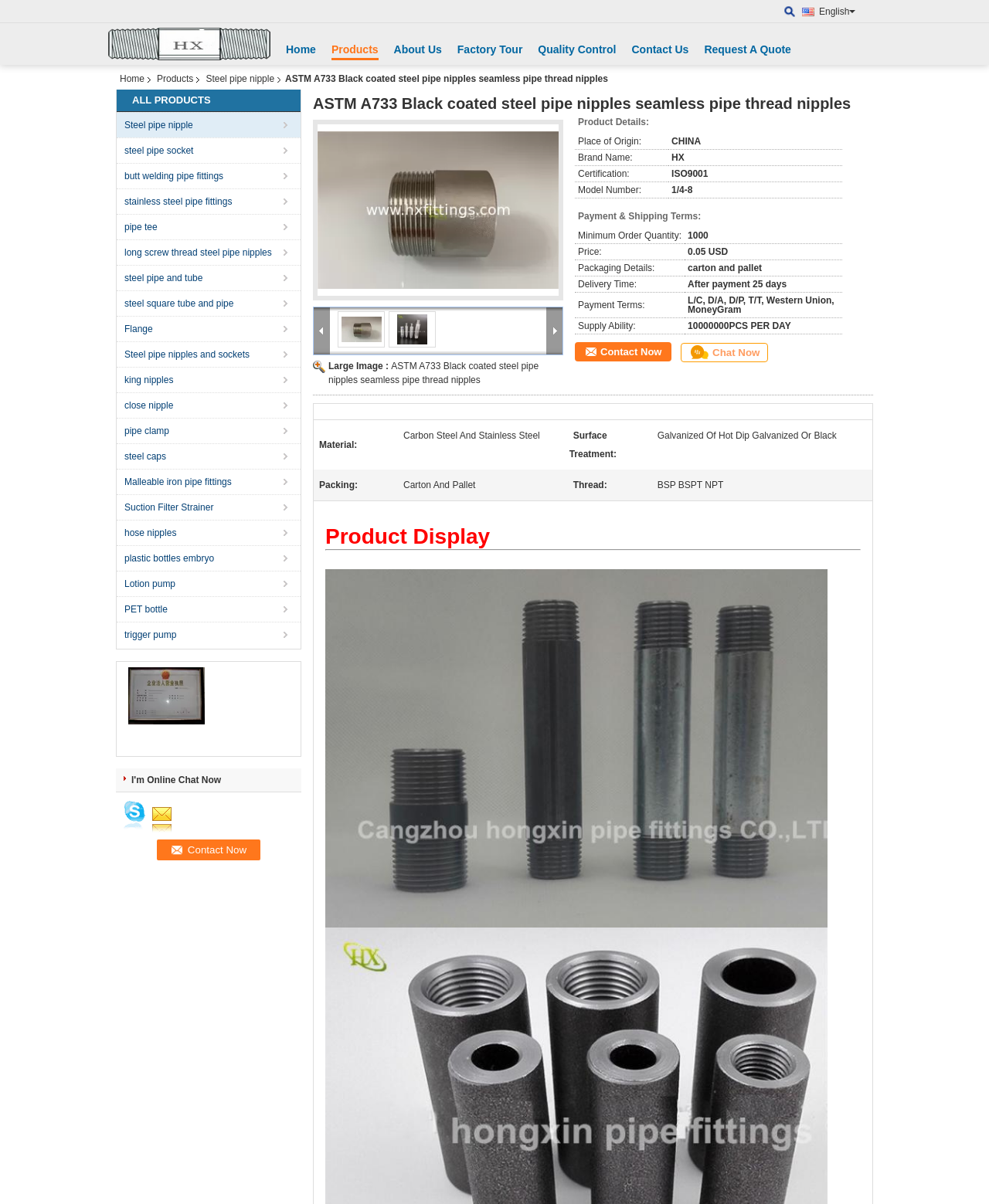Extract the bounding box coordinates of the UI element described: "Home". Provide the coordinates in the format [left, top, right, bottom] with values ranging from 0 to 1.

[0.289, 0.036, 0.319, 0.046]